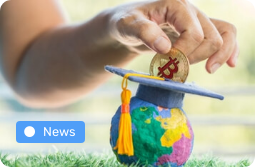What is the theme evoked by the scene?
Using the visual information from the image, give a one-word or short-phrase answer.

Financial empowerment